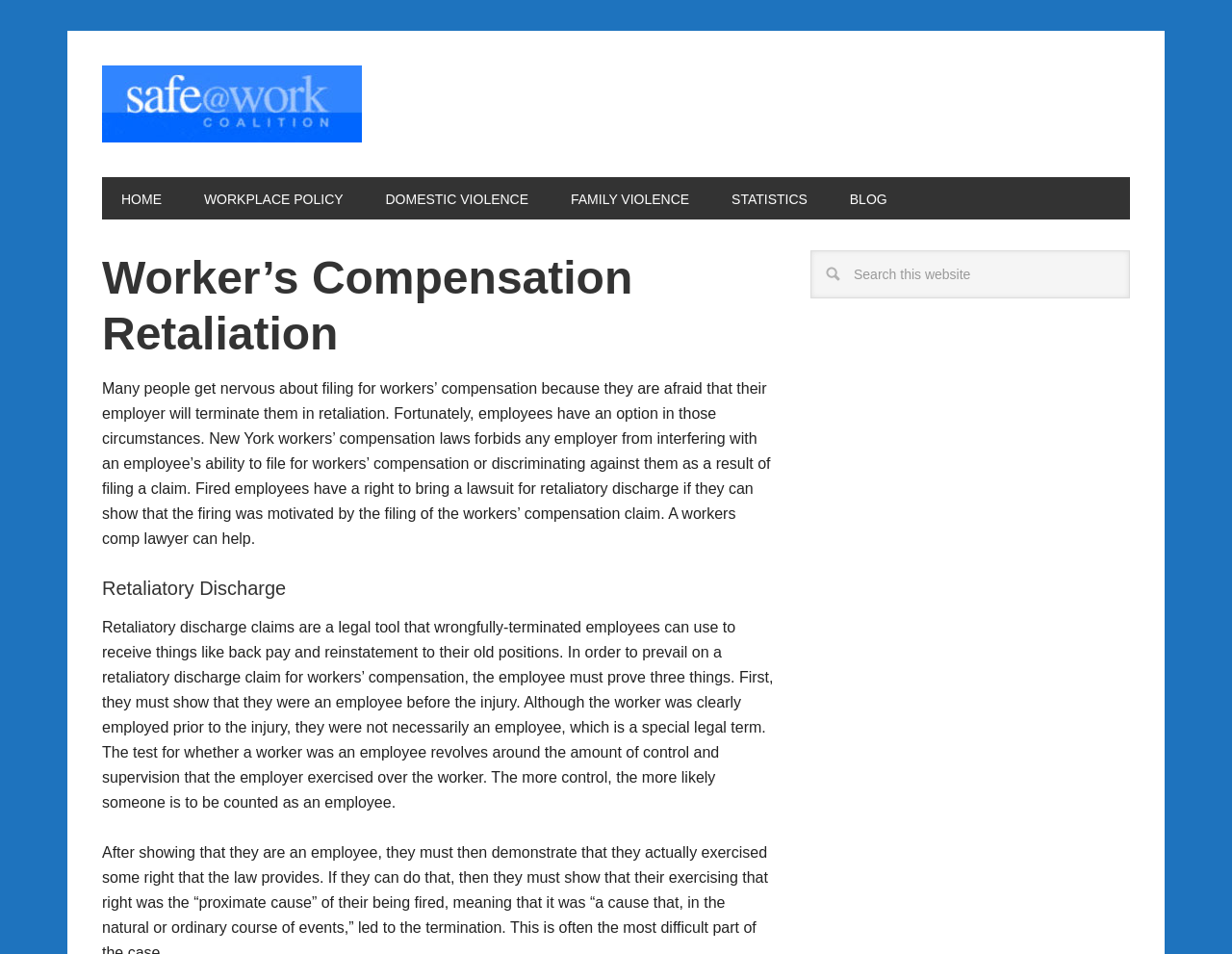Please provide the bounding box coordinates for the element that needs to be clicked to perform the following instruction: "click the 'HOME' link". The coordinates should be given as four float numbers between 0 and 1, i.e., [left, top, right, bottom].

[0.083, 0.186, 0.147, 0.23]